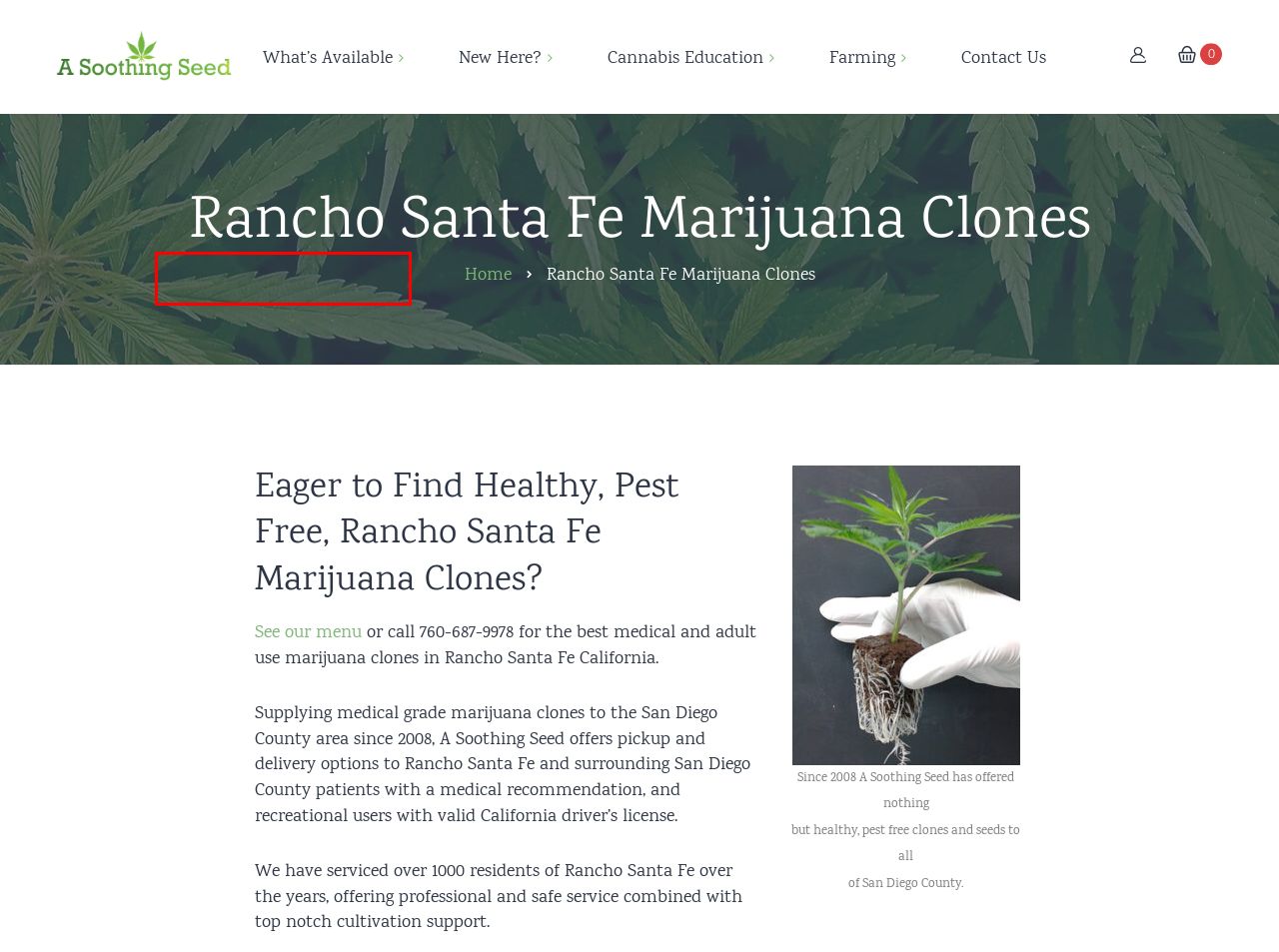Analyze the screenshot of a webpage featuring a red rectangle around an element. Pick the description that best fits the new webpage after interacting with the element inside the red bounding box. Here are the candidates:
A. California State Cannabis Law - A Soothing Seed
B. Health Benefits of Cannabis - A Soothing Seed
C. Aeroponics Hydroponics Systems for the Beginner
D. Cannabis Fertilizers and how to use them - A Soothing Seed
E. Flowers - A Soothing Seed
F. Understanding of PPM - A Soothing Seed
G. Concentrates - A Soothing Seed
H. Shop - A Soothing Seed

E